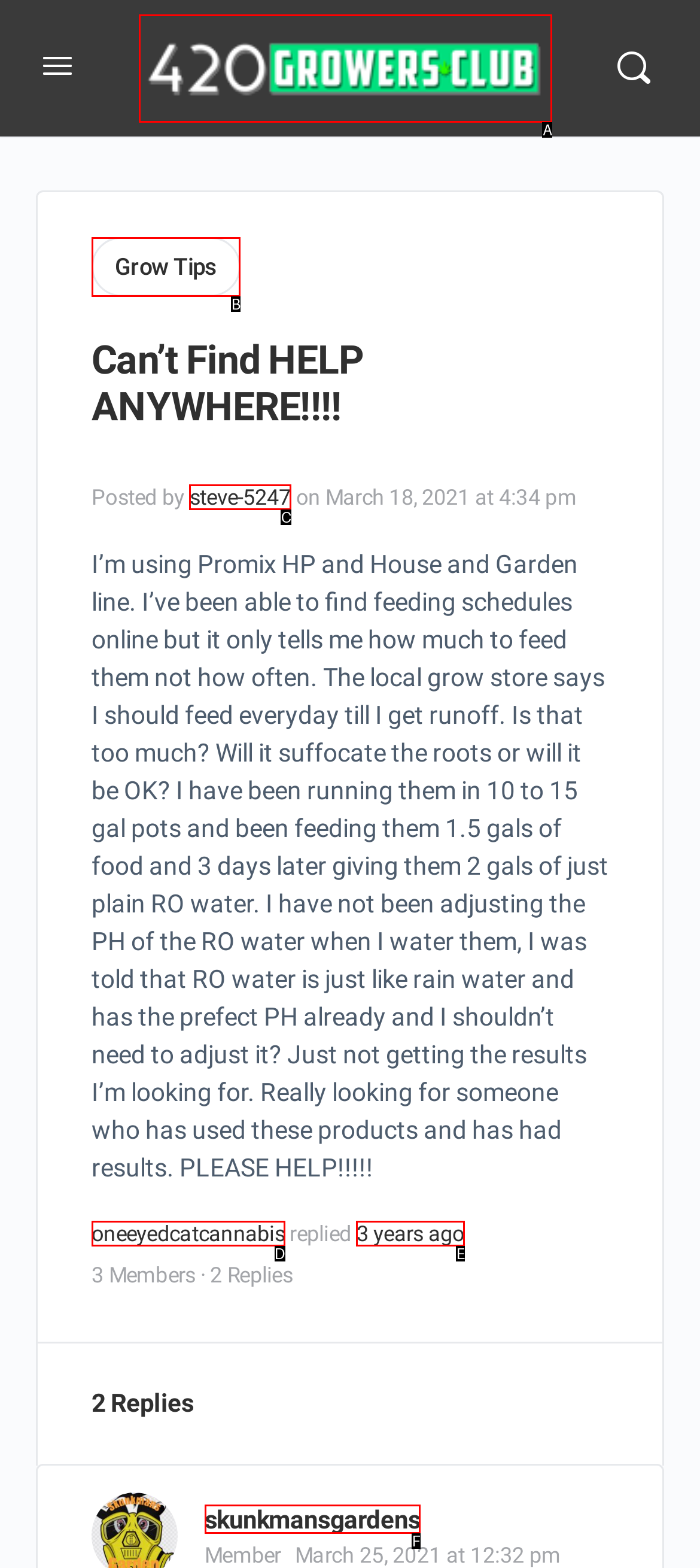Determine which HTML element fits the description: oneeyedcatcannabis. Answer with the letter corresponding to the correct choice.

D